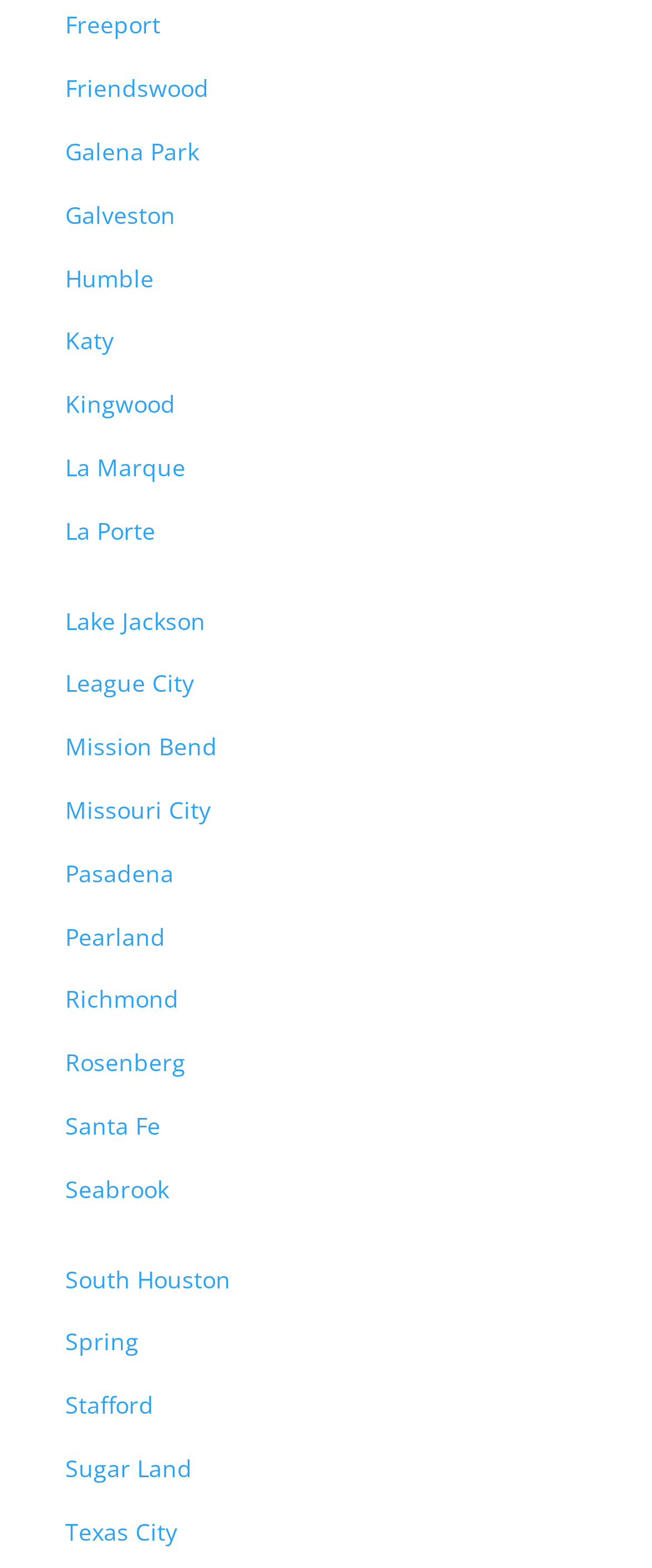Locate the bounding box coordinates of the clickable region necessary to complete the following instruction: "visit Freeport". Provide the coordinates in the format of four float numbers between 0 and 1, i.e., [left, top, right, bottom].

[0.1, 0.006, 0.246, 0.026]